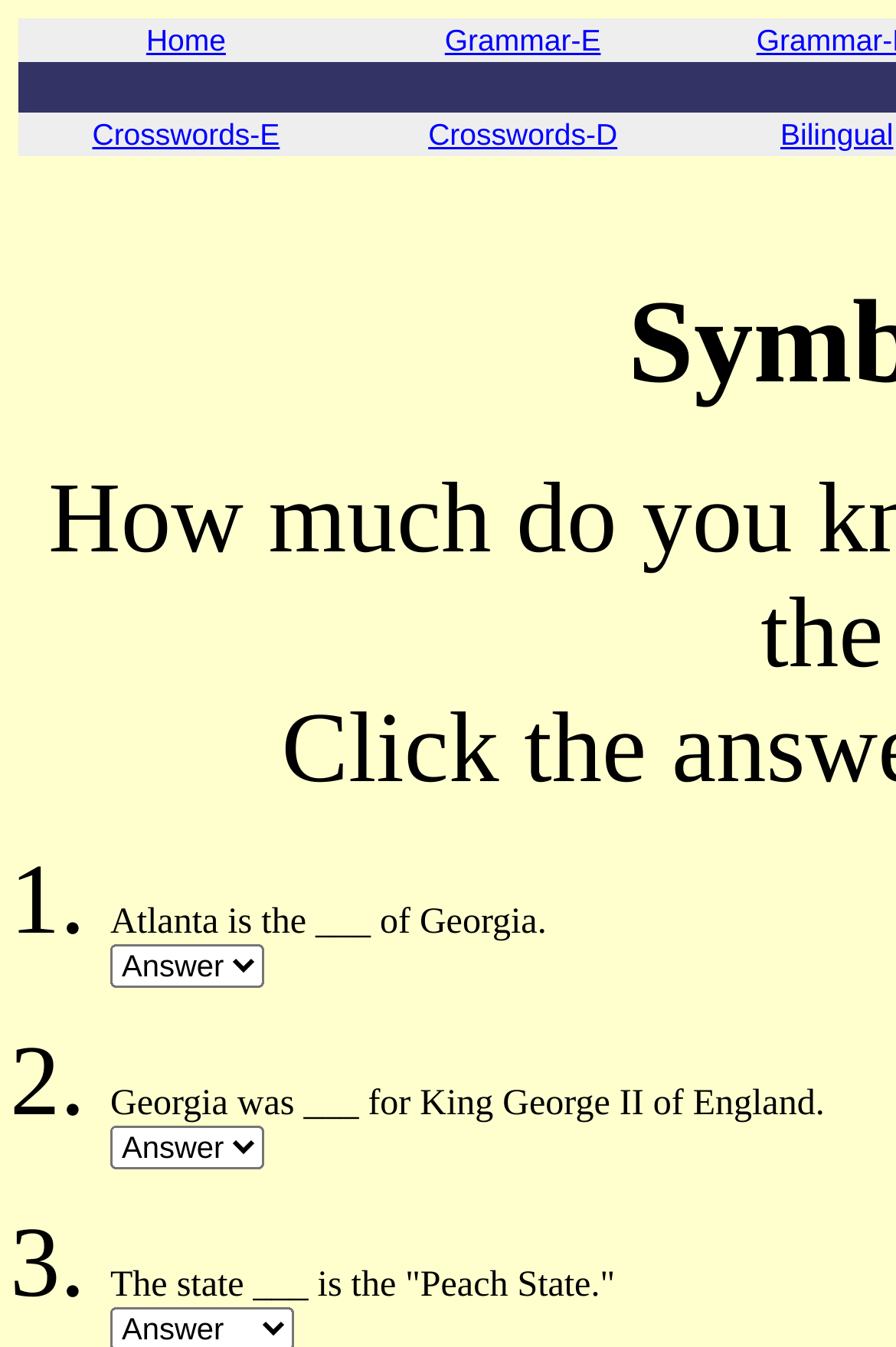Answer this question in one word or a short phrase: How many comboboxes are in the quiz?

3